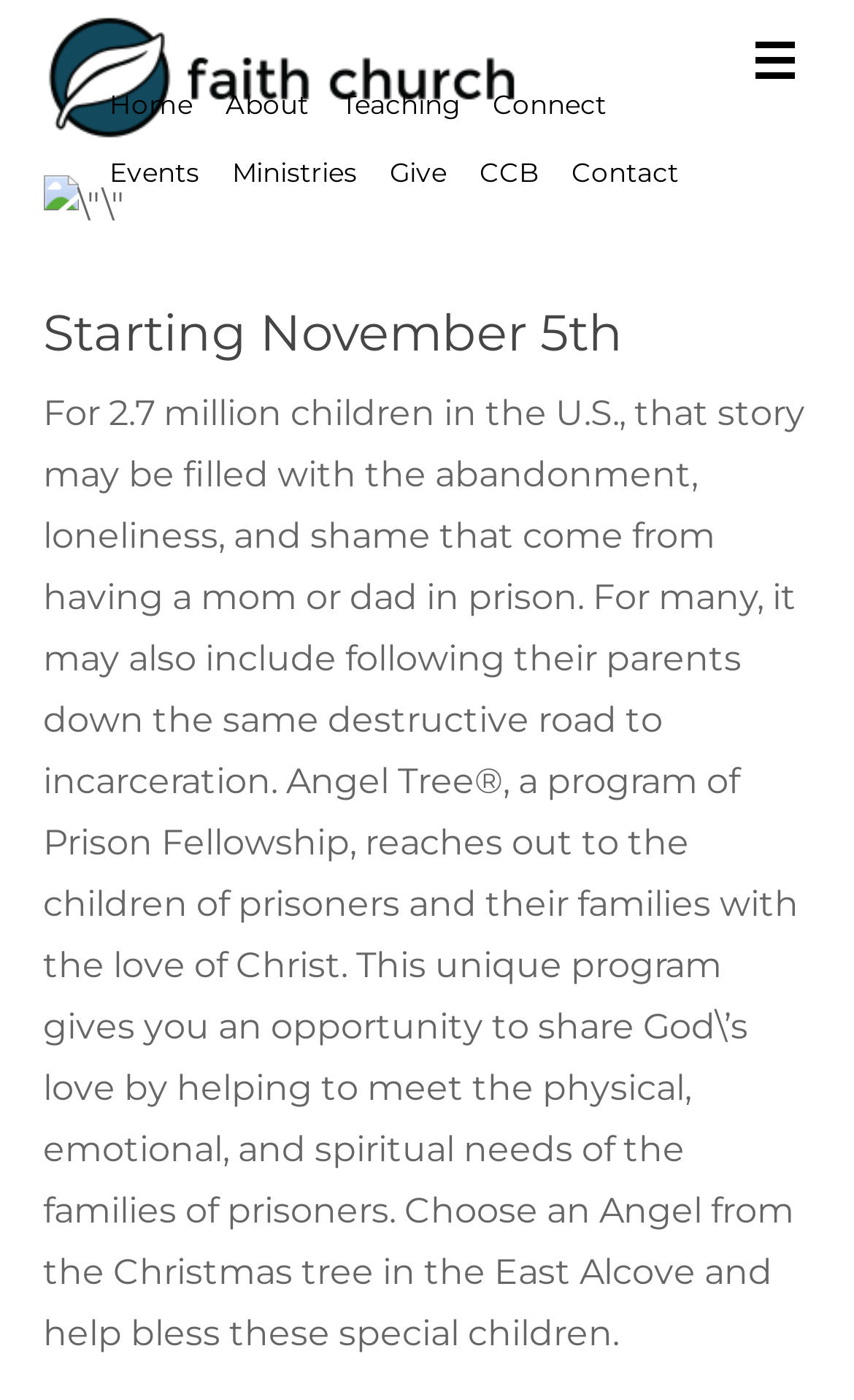Identify the bounding box coordinates for the UI element described as follows: Forums. Use the format (top-left x, top-left y, bottom-right x, bottom-right y) and ensure all values are floating point numbers between 0 and 1.

None